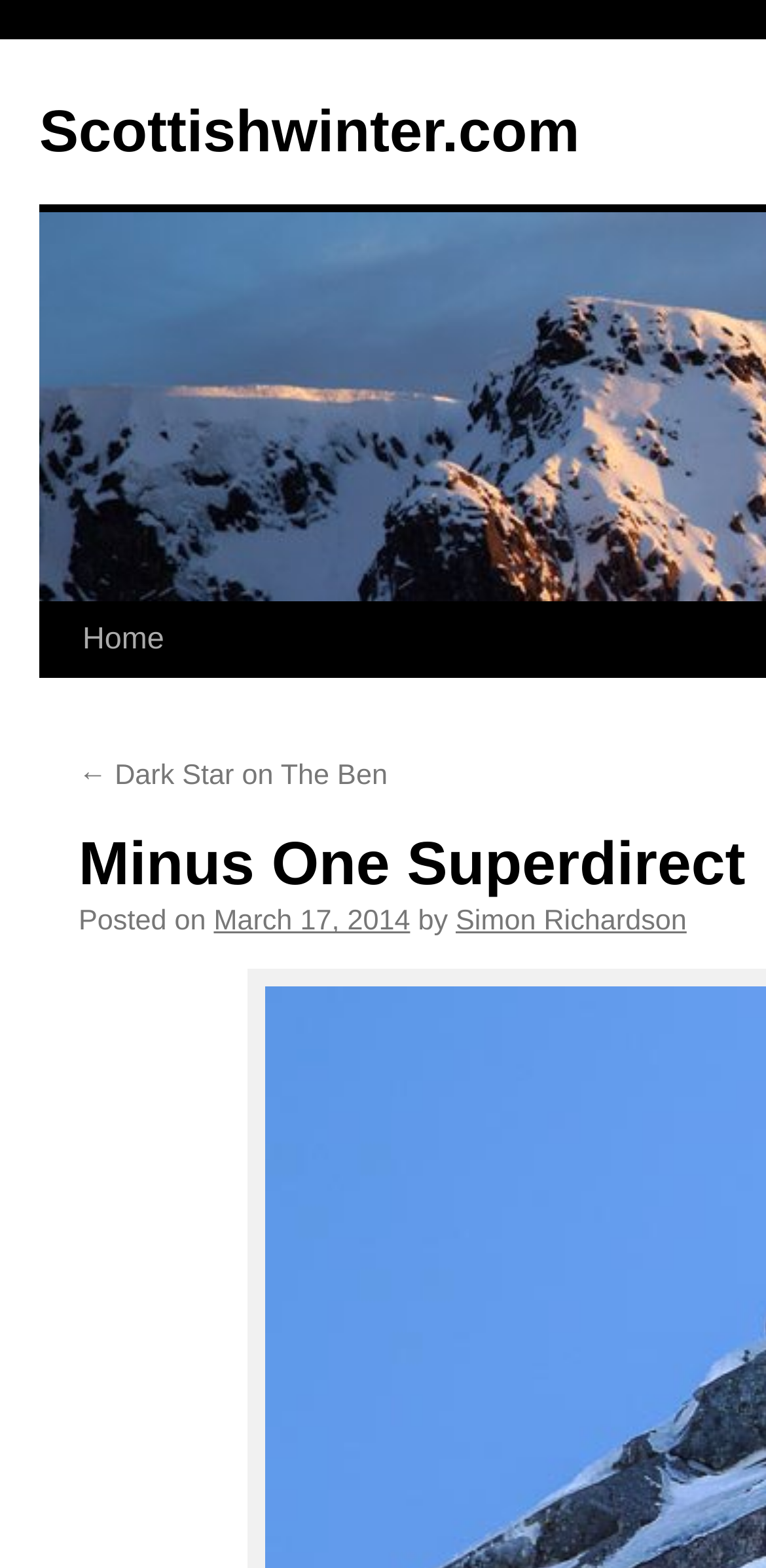Who is the author of the post?
Look at the image and provide a detailed response to the question.

I determined the author of the post by finding the link 'Simon Richardson' with a bounding box coordinate of [0.595, 0.578, 0.896, 0.598], which is located next to the 'by' text.